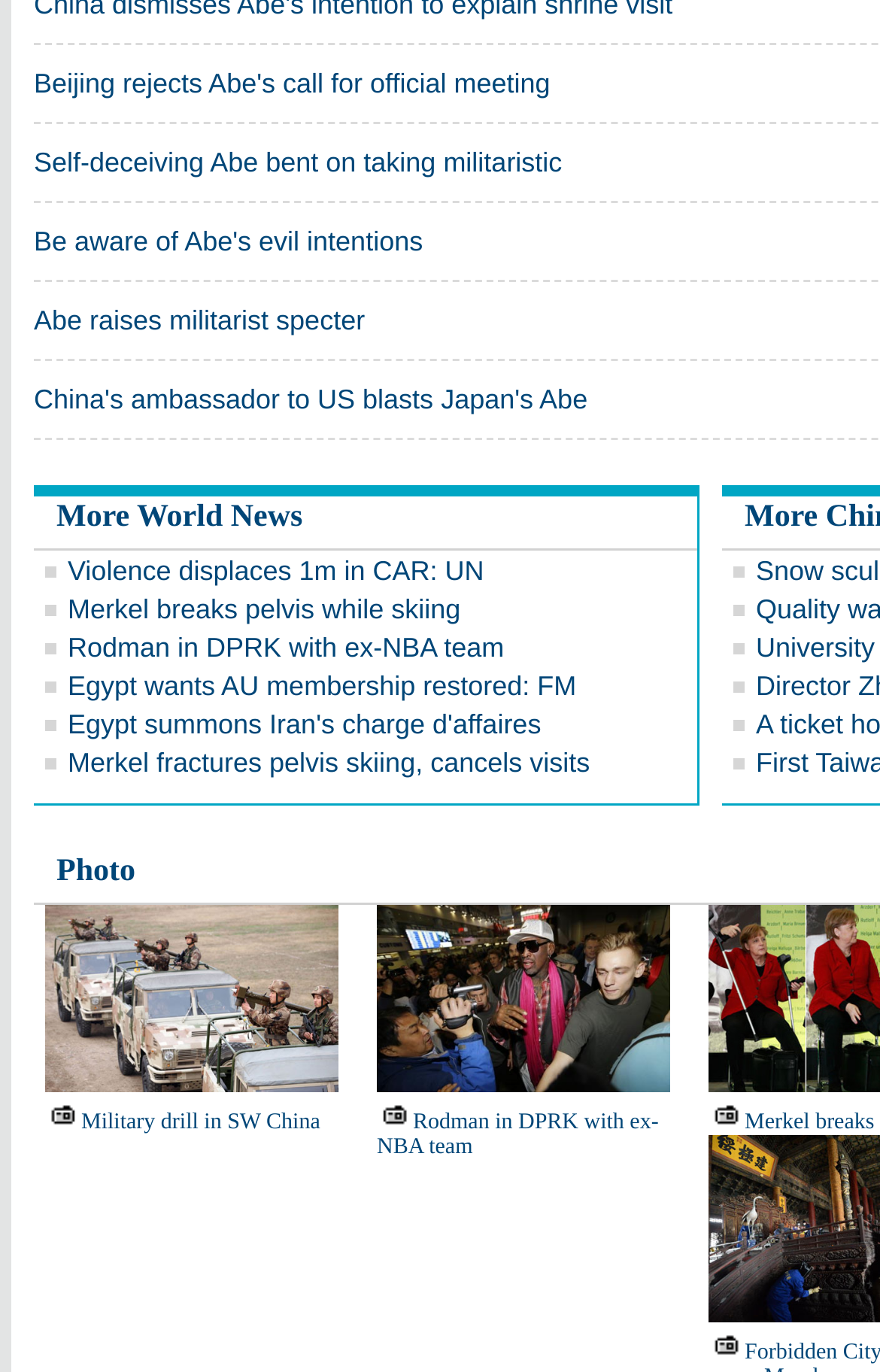Using the provided element description "More World News", determine the bounding box coordinates of the UI element.

[0.064, 0.365, 0.344, 0.39]